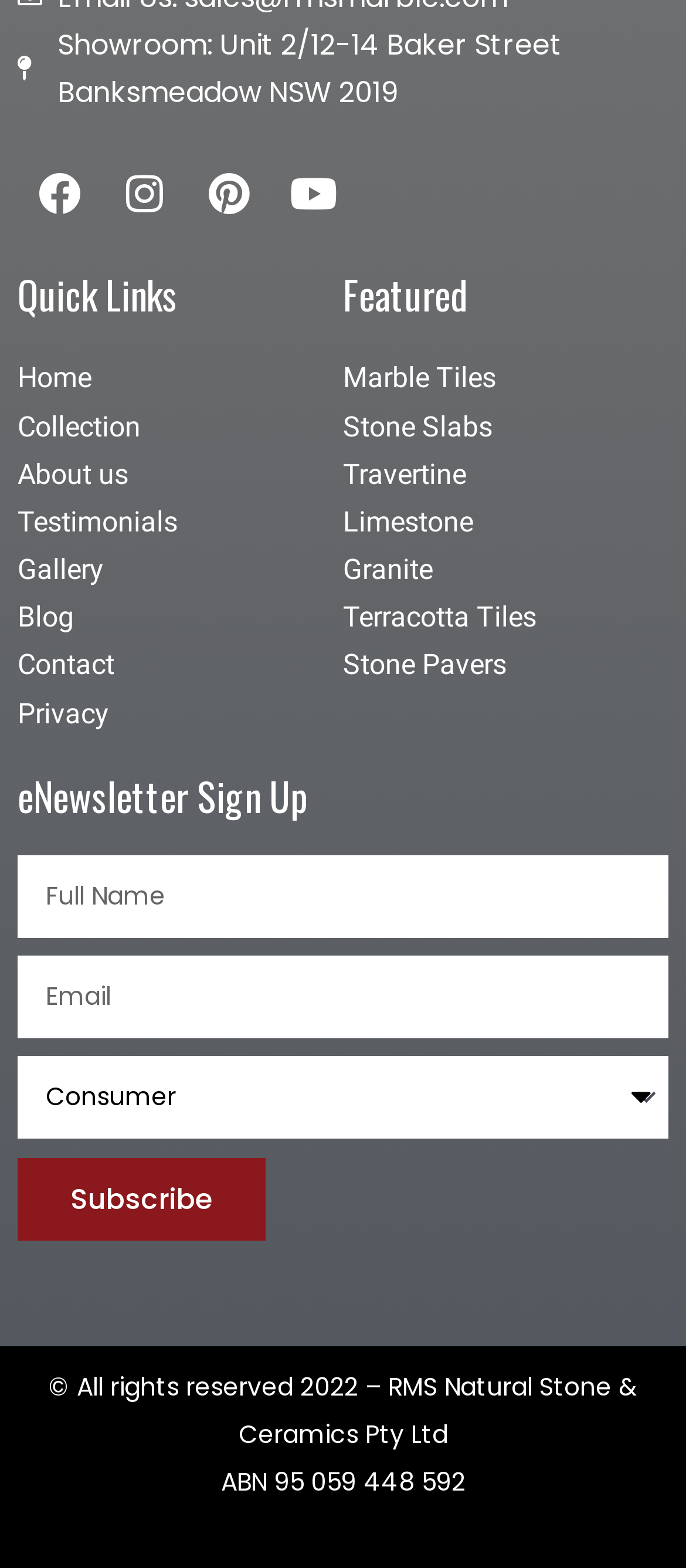Please determine the bounding box coordinates for the UI element described as: "About us".

[0.026, 0.287, 0.5, 0.317]